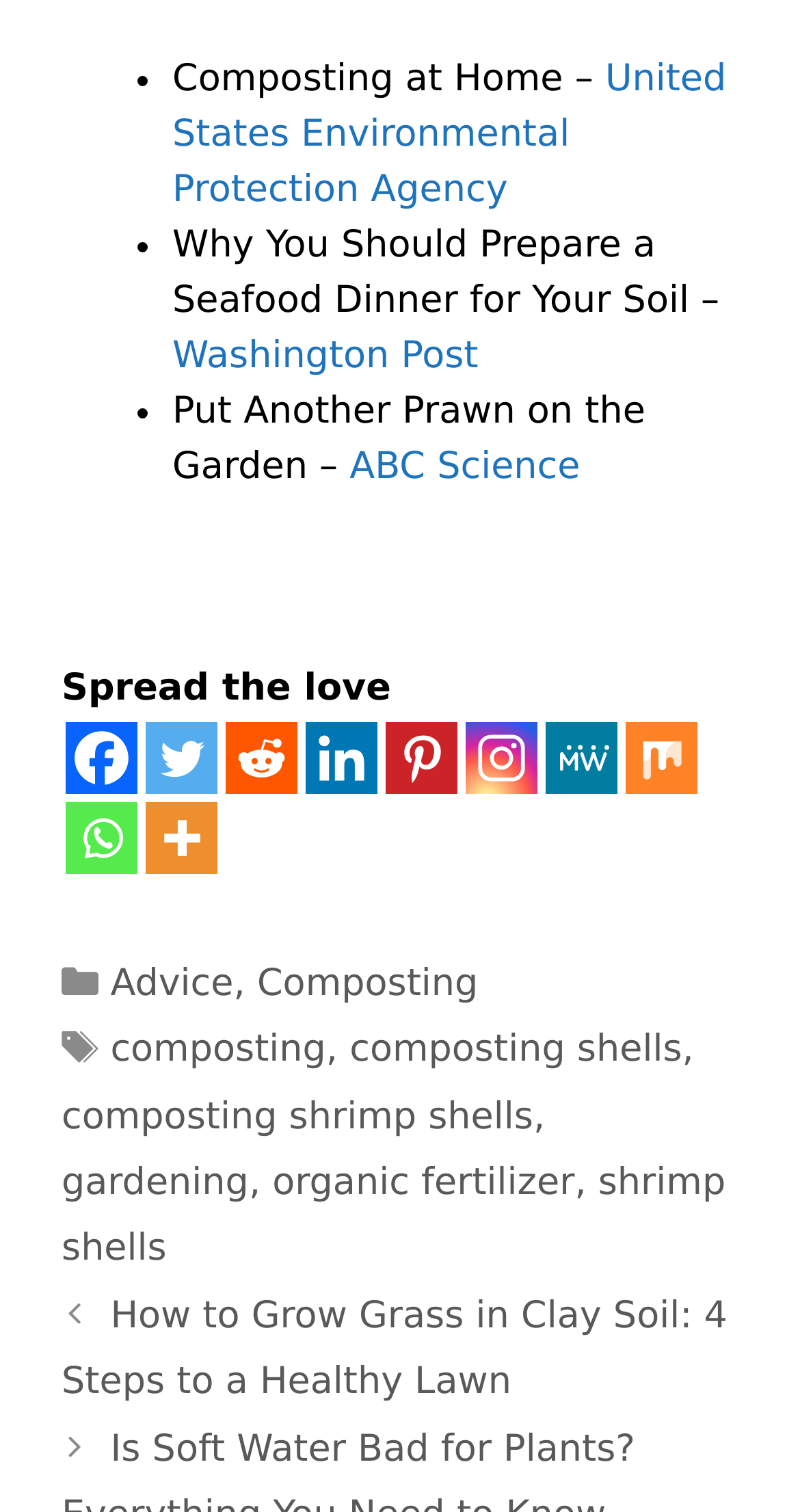Give a short answer to this question using one word or a phrase:
What is the topic of the article 'Composting at Home –'?

Composting